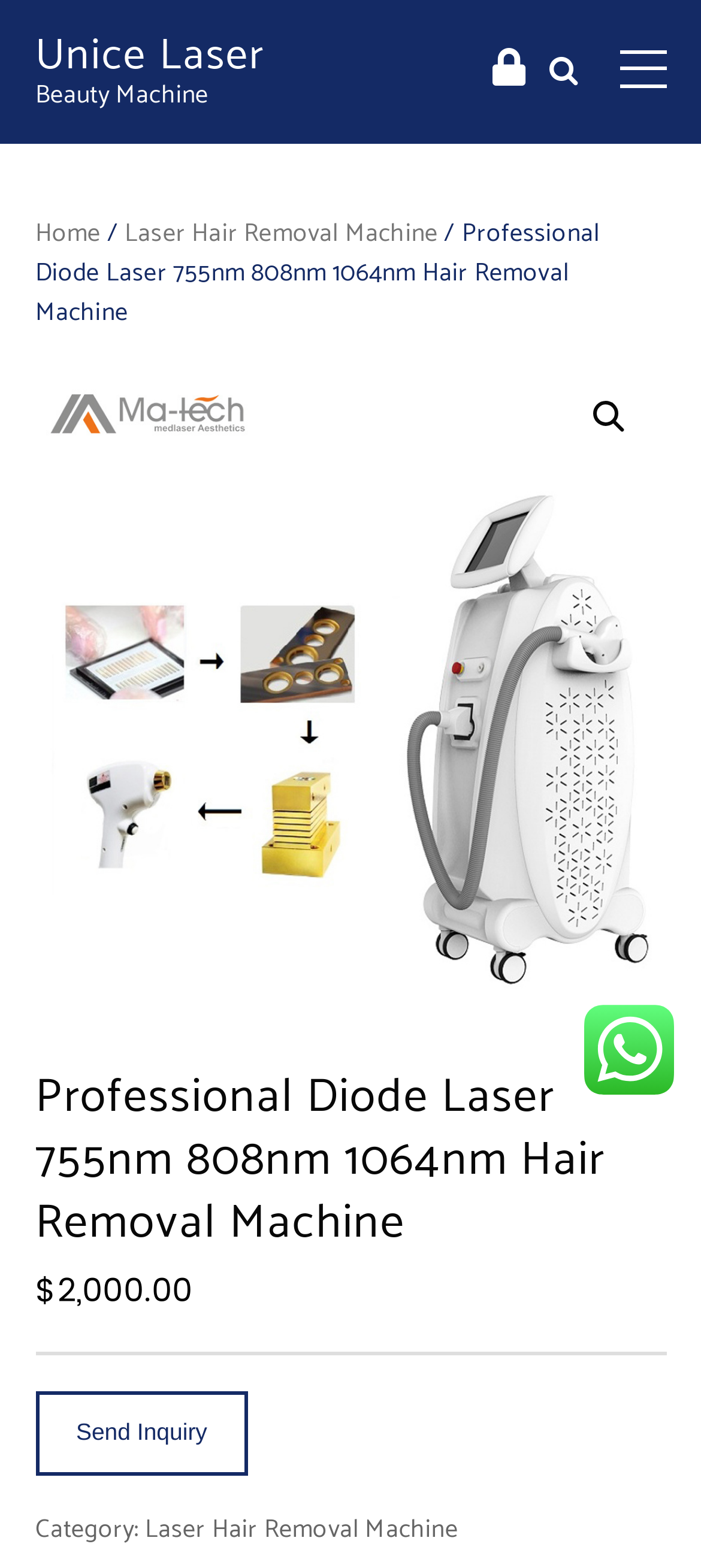Can I send an inquiry about the product?
Analyze the image and provide a thorough answer to the question.

I found a 'Send Inquiry' button on the page, which suggests that I can send an inquiry about the product. This button is located below the product image and price.